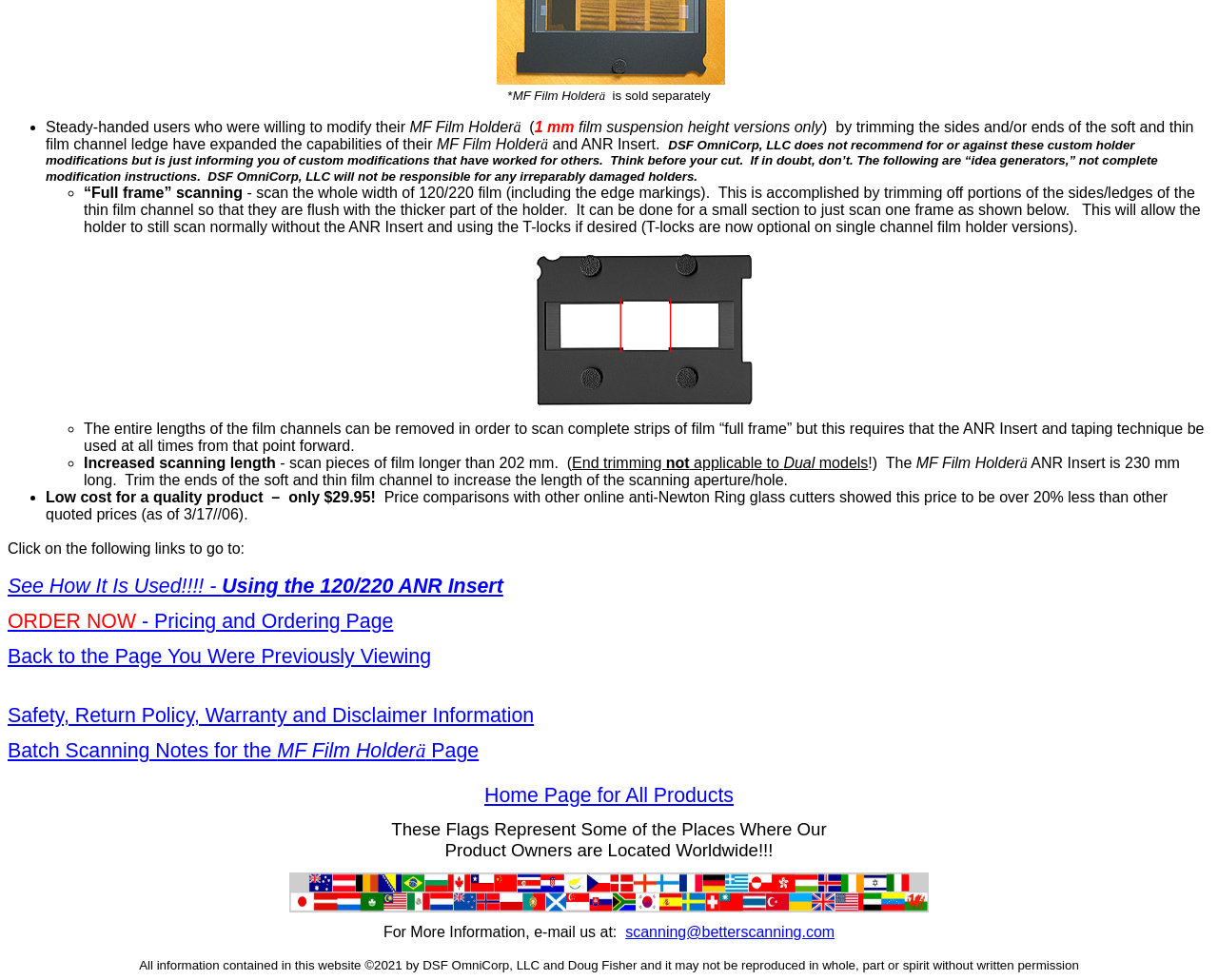Ascertain the bounding box coordinates for the UI element detailed here: "scanning@betterscanning.com". The coordinates should be provided as [left, top, right, bottom] with each value being a float between 0 and 1.

[0.513, 0.943, 0.685, 0.959]